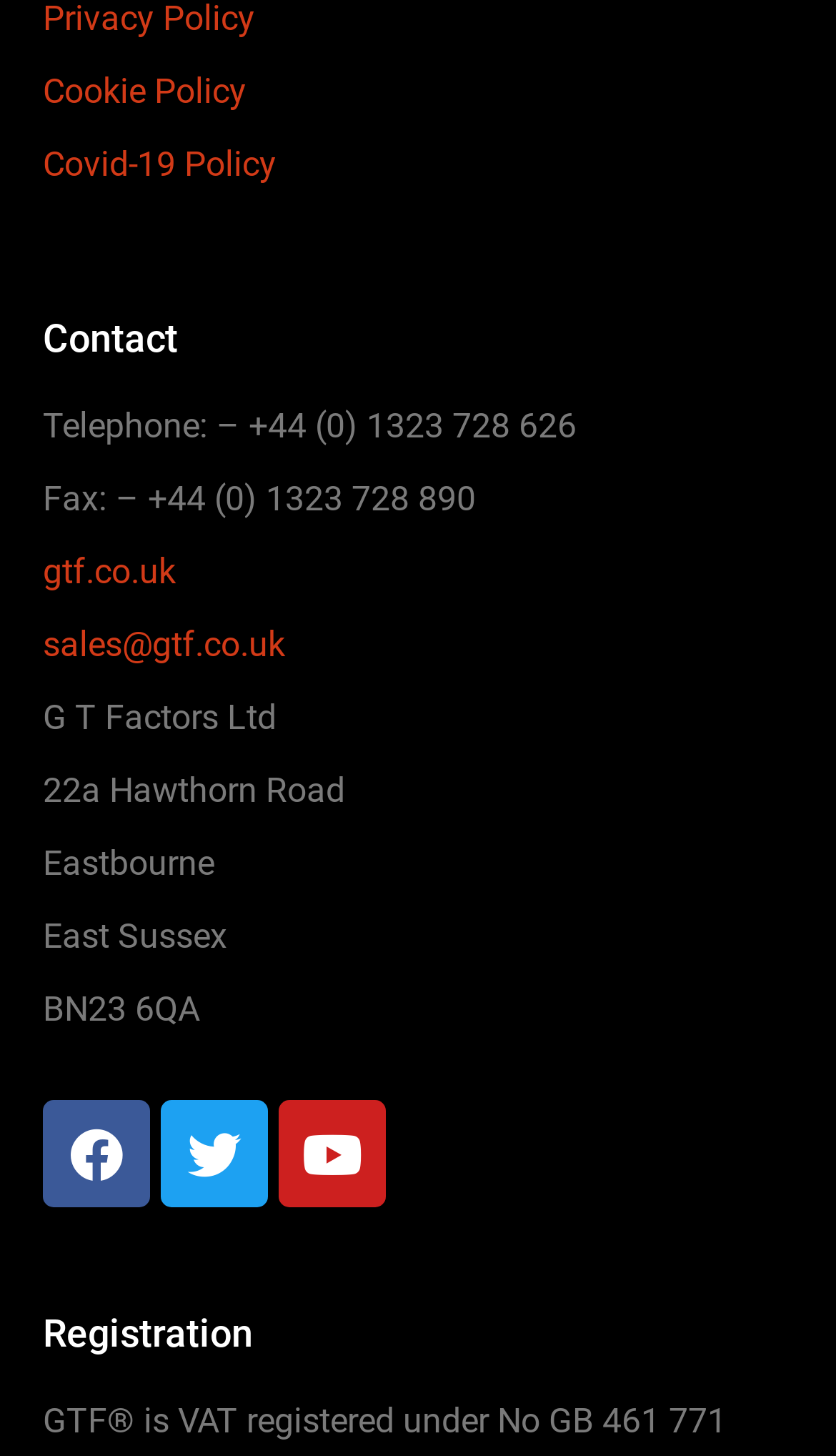Find the bounding box coordinates for the HTML element described as: "Youtube". The coordinates should consist of four float values between 0 and 1, i.e., [left, top, right, bottom].

[0.333, 0.756, 0.462, 0.829]